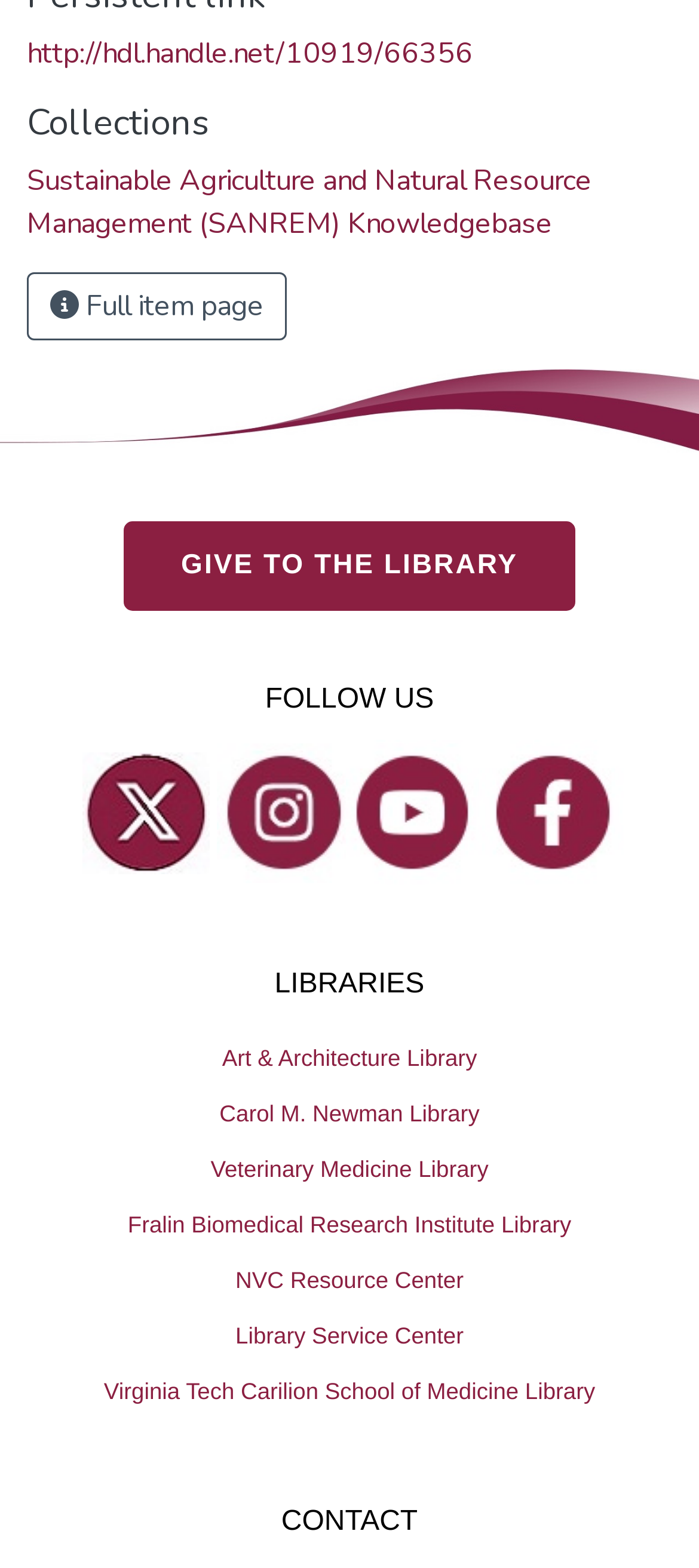Pinpoint the bounding box coordinates of the element to be clicked to execute the instruction: "Donate to the library".

[0.177, 0.332, 0.823, 0.389]